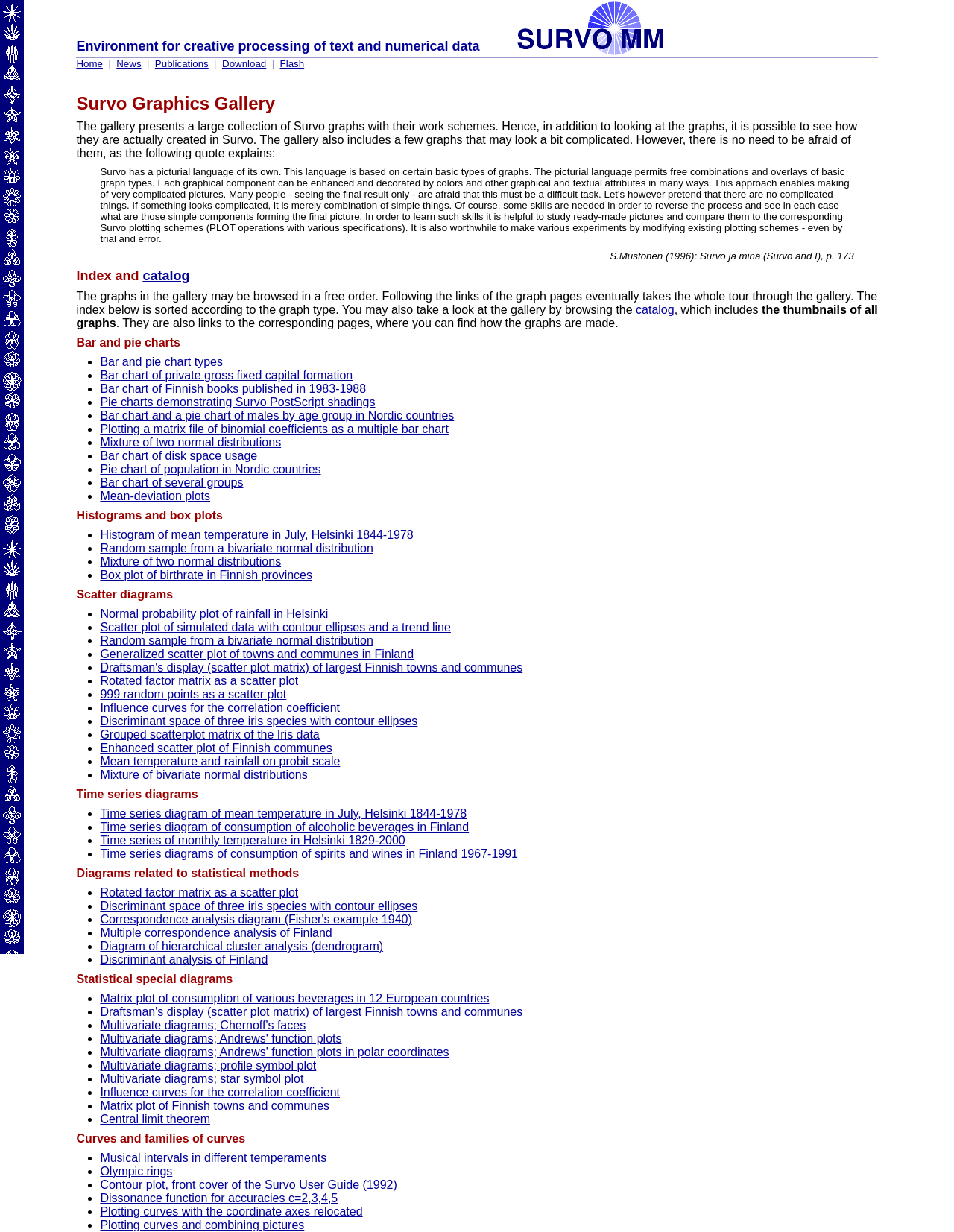Answer the question briefly using a single word or phrase: 
How many graph types are listed under 'Bar and pie charts'?

9